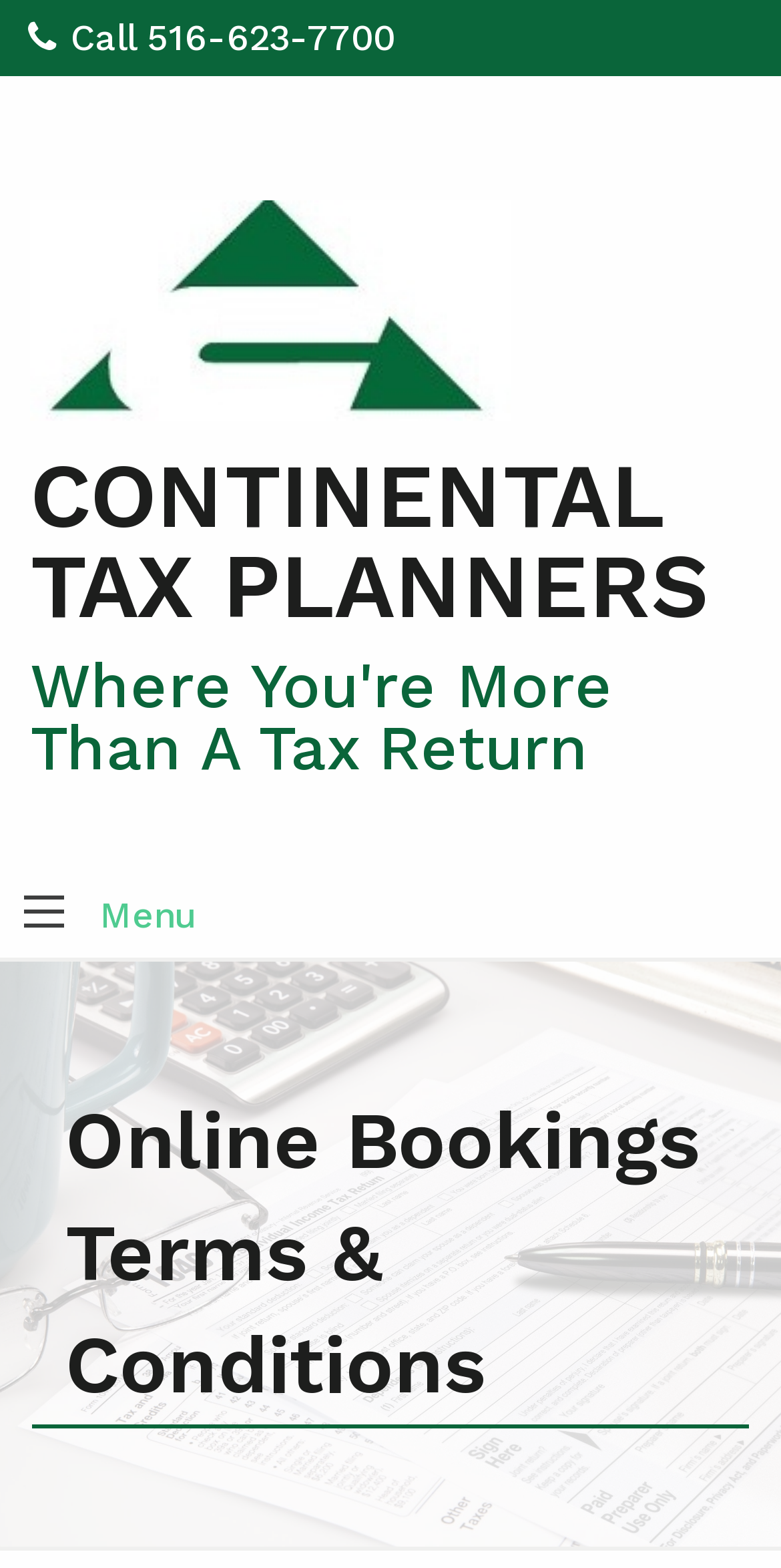Find the bounding box of the UI element described as follows: "parent_node: CONTINENTAL TAX PLANNERS".

[0.038, 0.172, 0.654, 0.199]